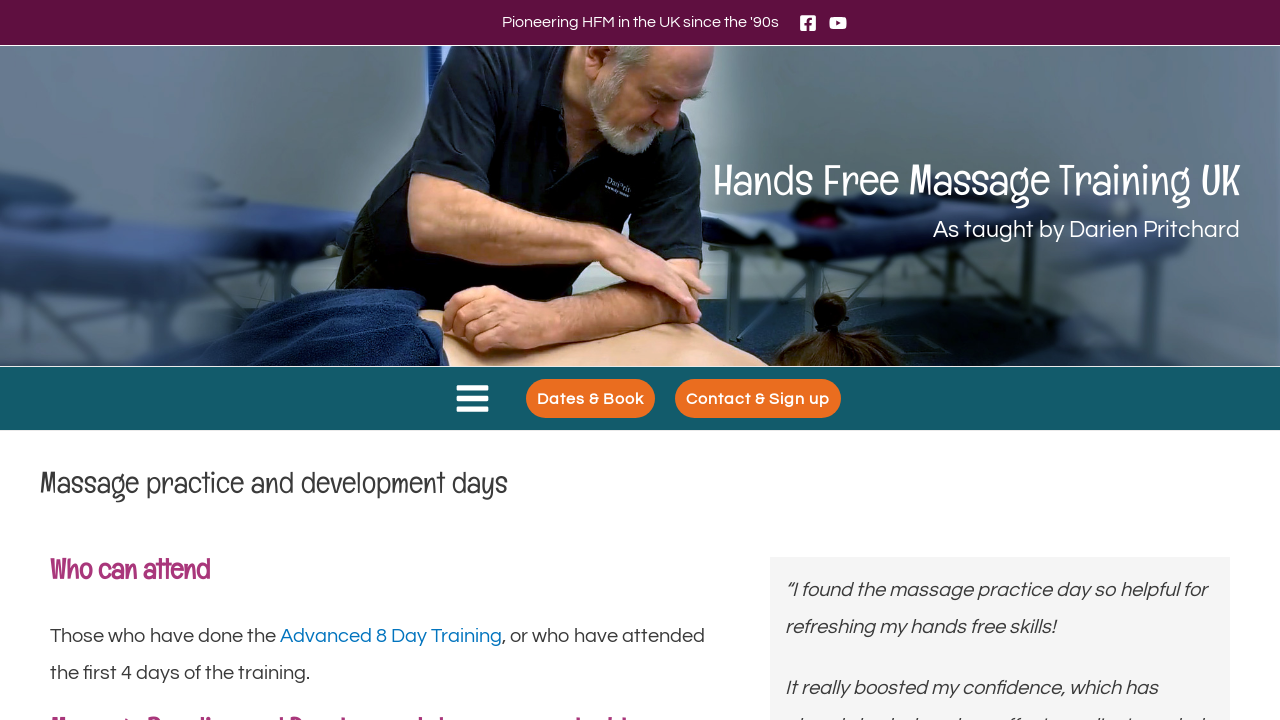Determine the bounding box for the UI element that matches this description: "Dates & Book".

[0.411, 0.527, 0.512, 0.58]